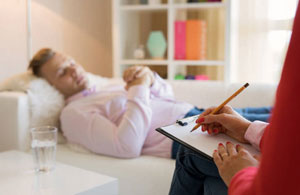What type of ambiance is depicted in the image?
Respond to the question with a well-detailed and thorough answer.

The soft lighting and contemporary decor, including colorful accents seen in the background shelves, enhance the comforting ambiance, characteristic of a hypnotherapy environment, making the client feel relaxed and comfortable.